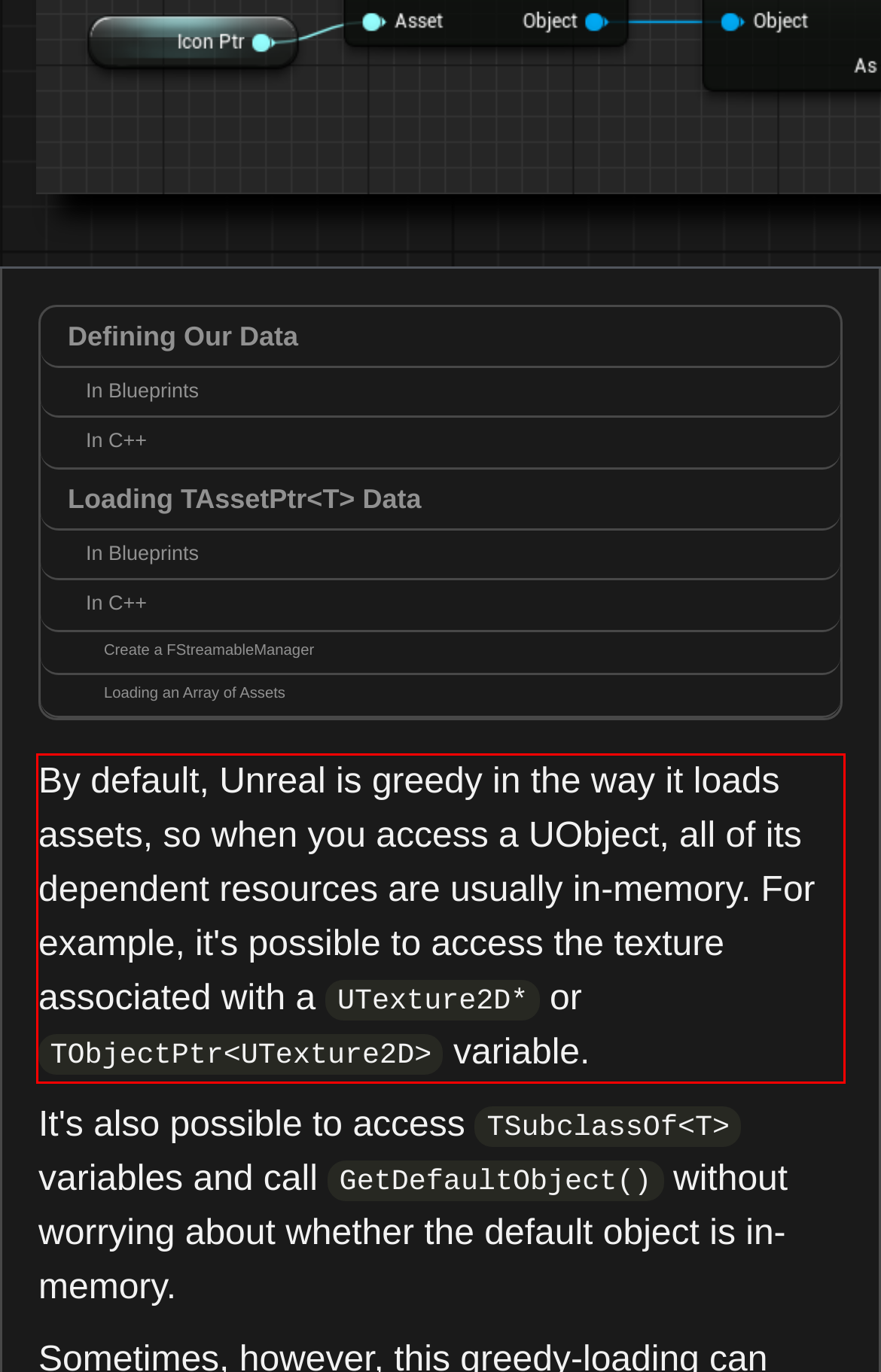Analyze the screenshot of a webpage where a red rectangle is bounding a UI element. Extract and generate the text content within this red bounding box.

By default, Unreal is greedy in the way it loads assets, so when you access a UObject, all of its dependent resources are usually in-memory. For example, it's possible to access the texture associated with a UTexture2D* or TObjectPtr<UTexture2D> variable.